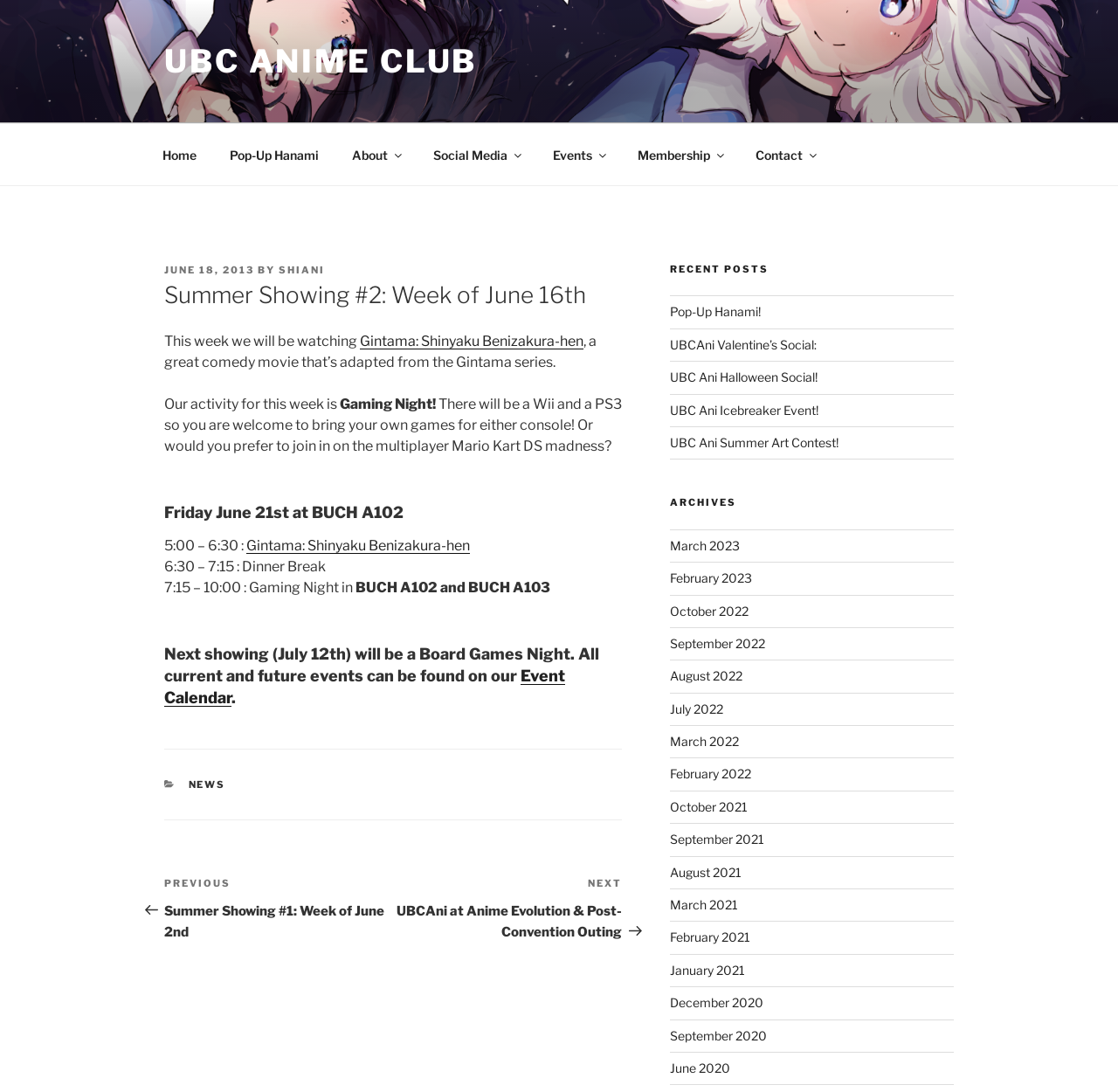Locate the UI element described as follows: "Pop-Up Hanami". Return the bounding box coordinates as four float numbers between 0 and 1 in the order [left, top, right, bottom].

[0.191, 0.122, 0.298, 0.161]